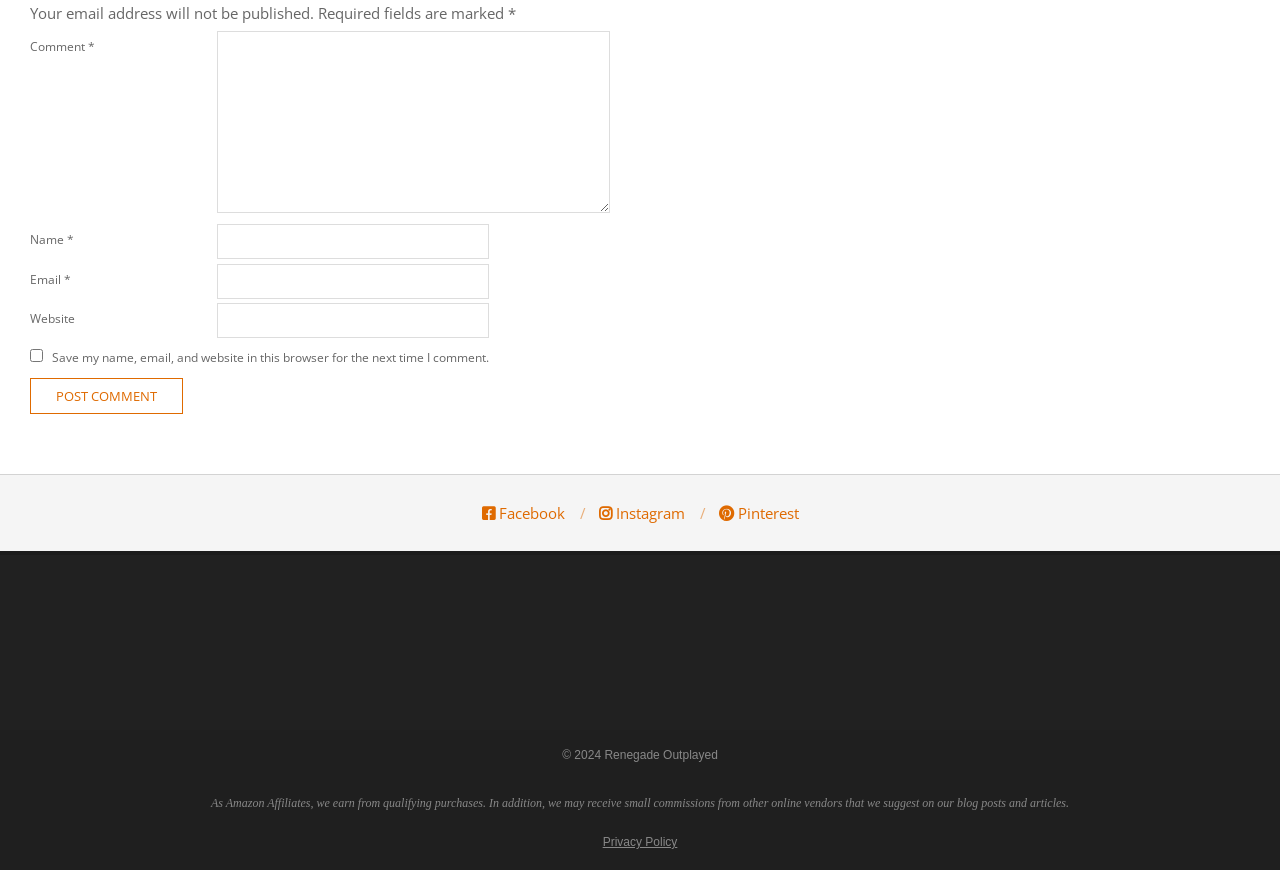Locate the bounding box coordinates of the clickable region to complete the following instruction: "Visit the Privacy Policy page."

[0.471, 0.96, 0.529, 0.976]